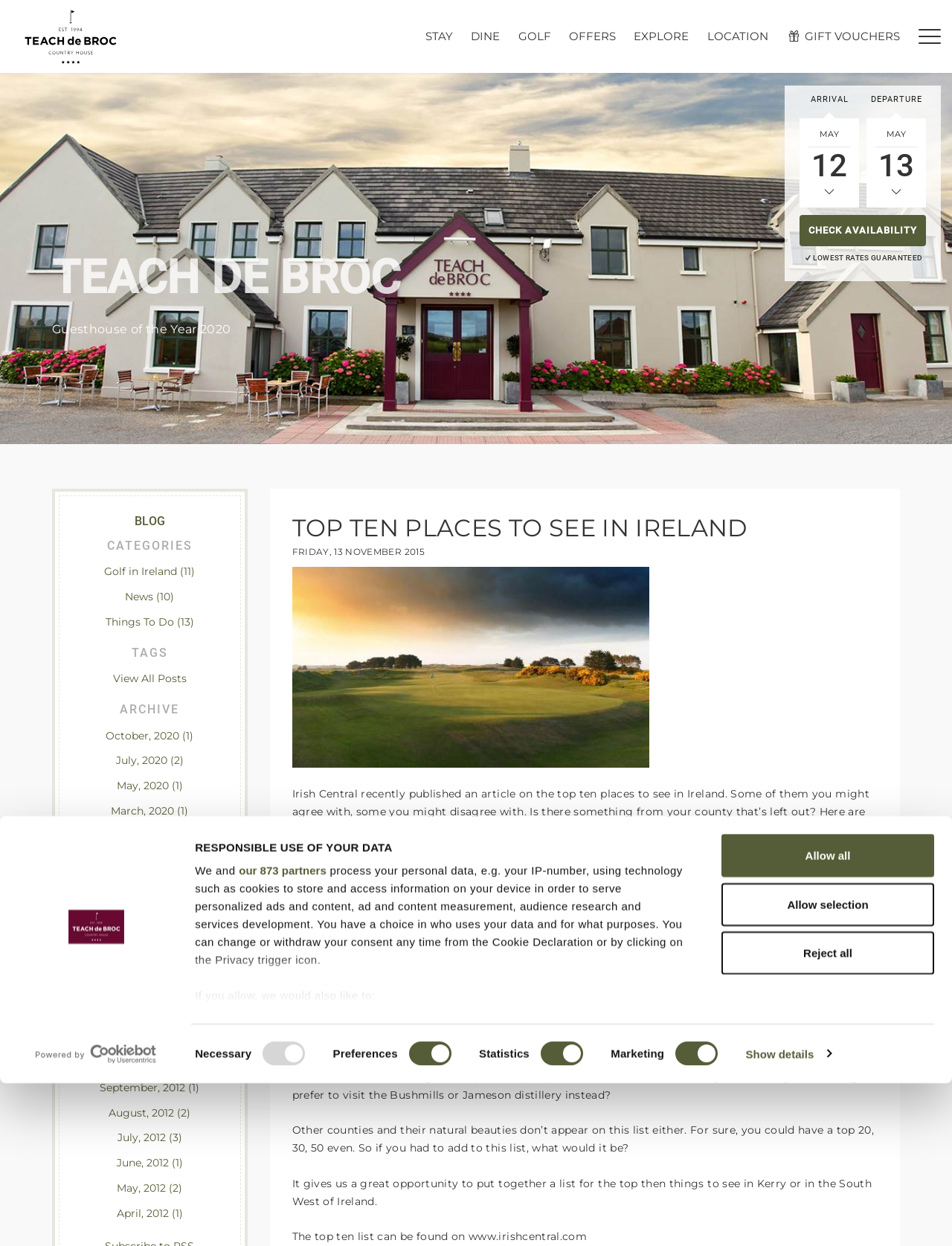Identify the bounding box for the described UI element. Provide the coordinates in (top-left x, top-left y, bottom-right x, bottom-right y) format with values ranging from 0 to 1: our 873 partners

[0.251, 0.588, 0.343, 0.599]